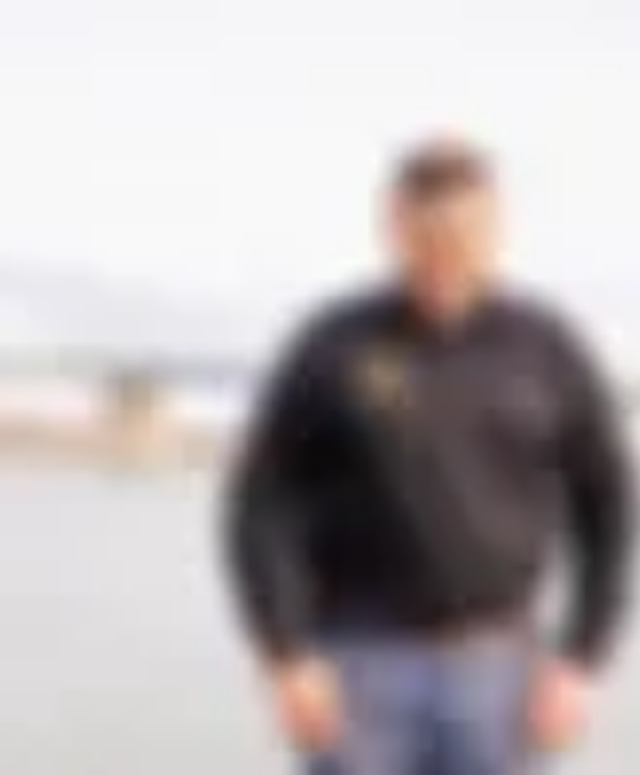What is Jonathan's experience in construction?
Answer with a single word or phrase, using the screenshot for reference.

Over 15 years